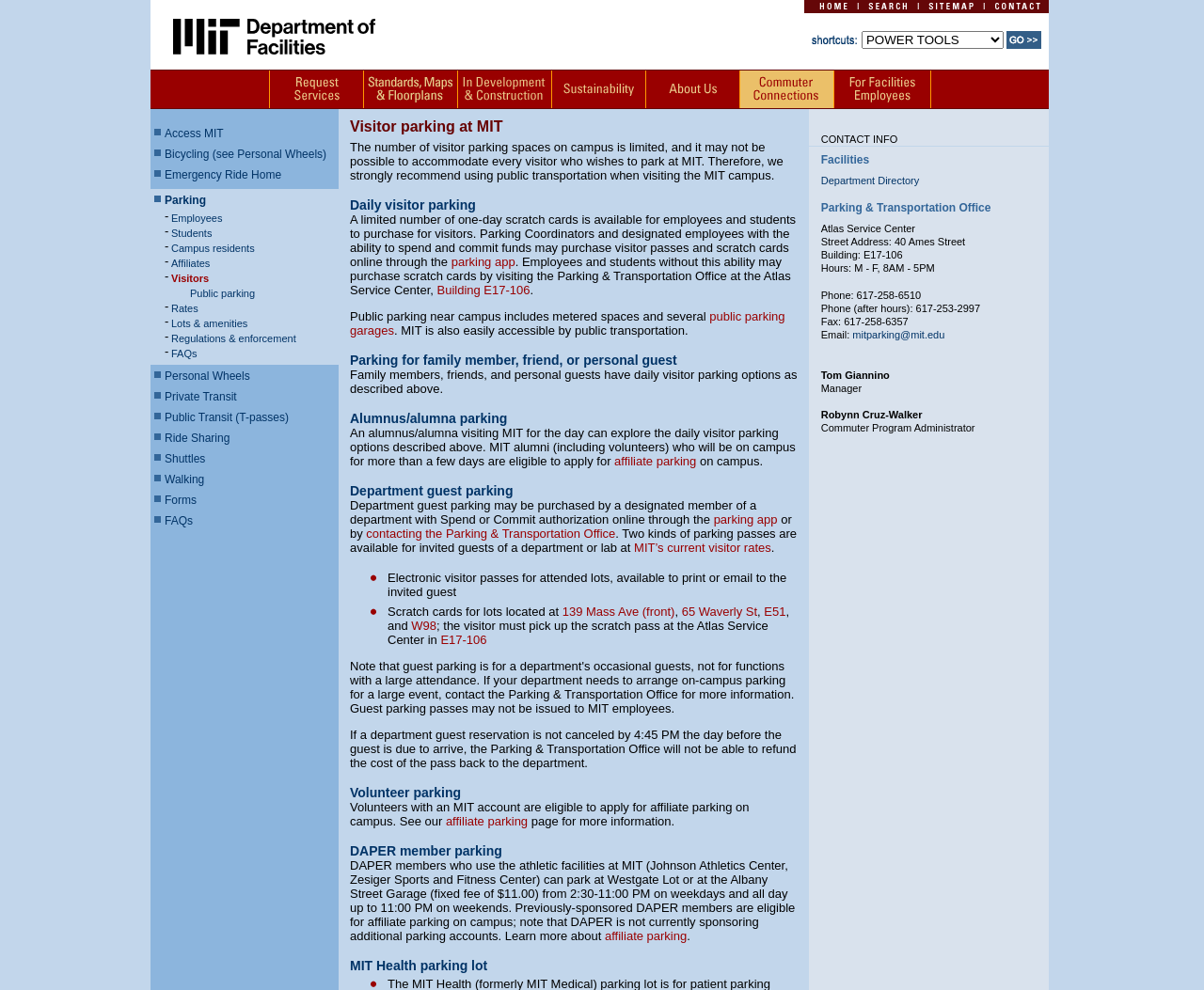What is the name of the university?
Please describe in detail the information shown in the image to answer the question.

The name of the university can be inferred from the top navigation bar, where 'MIT Facilities' is written, indicating that the webpage is related to the Massachusetts Institute of Technology.